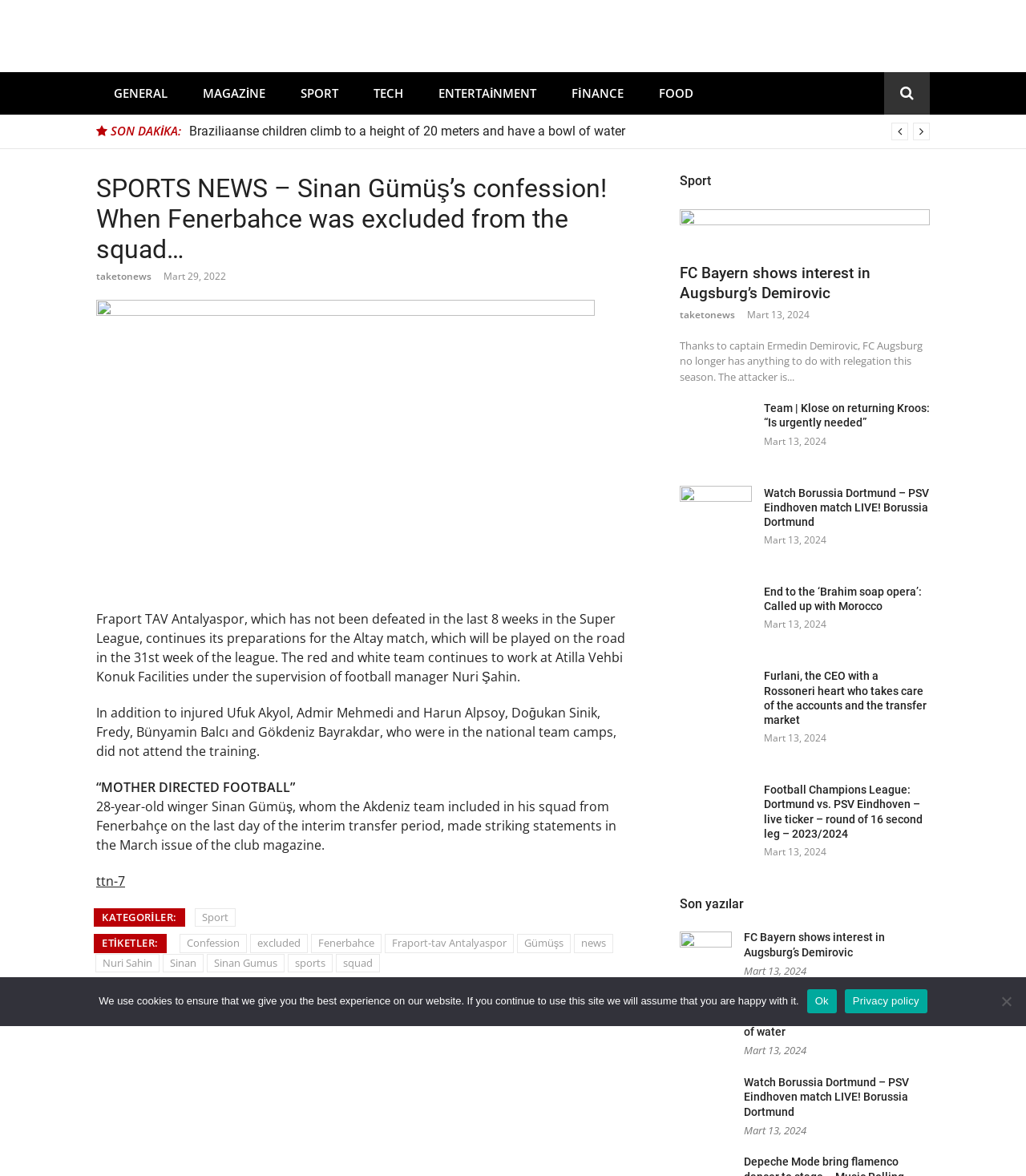Determine the bounding box coordinates for the clickable element to execute this instruction: "Read the article 'SPORTS NEWS – Sinan Gümüş’s confession! When Fenerbahce was excluded from the squad…'". Provide the coordinates as four float numbers between 0 and 1, i.e., [left, top, right, bottom].

[0.094, 0.147, 0.622, 0.225]